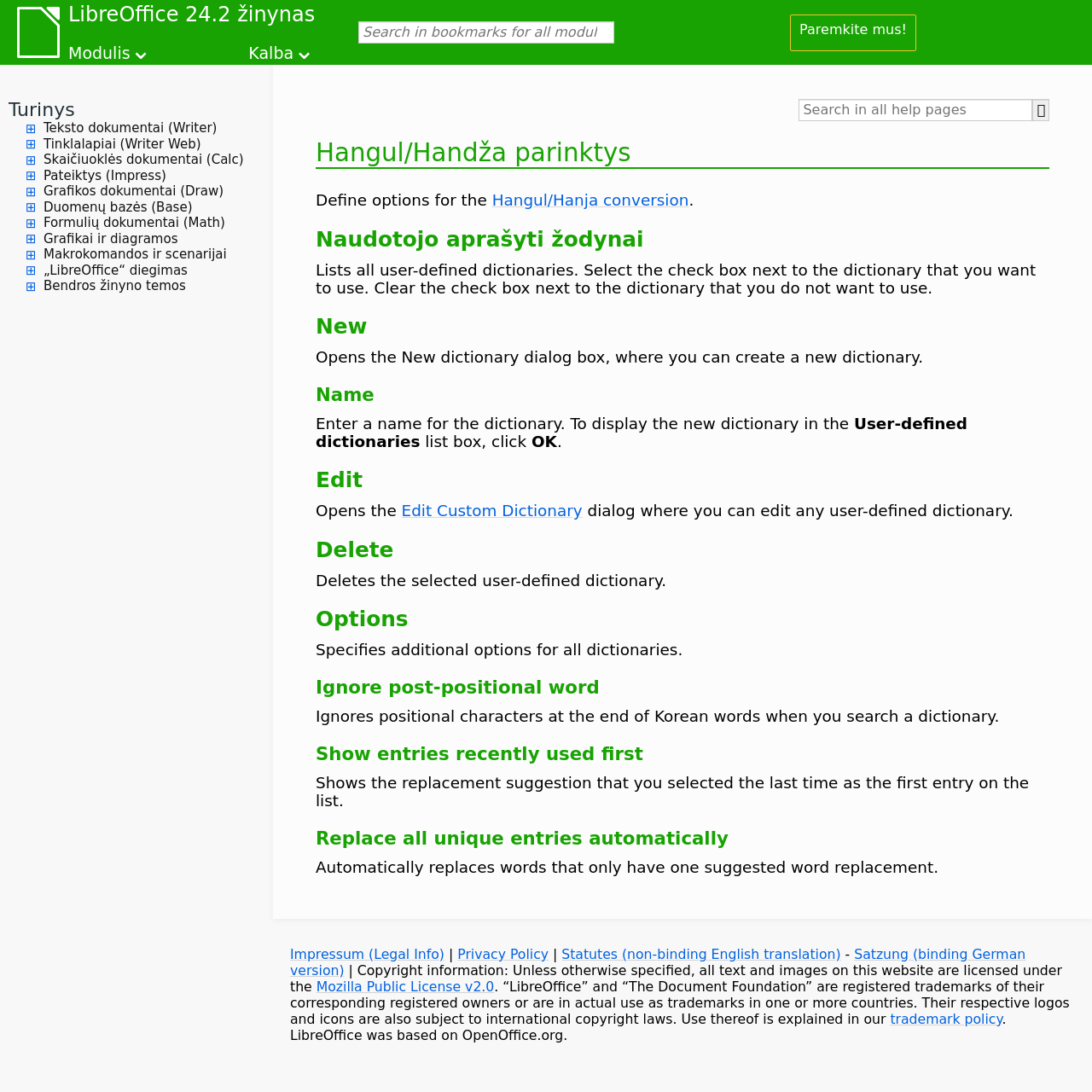What is the purpose of the 'Search in bookmarks for all modules' search box?
Please provide a detailed answer to the question.

The 'Search in bookmarks for all modules' search box is used to search for specific bookmarks across all modules. You can enter a keyword or phrase in the search box, and the system will return a list of relevant bookmarks.